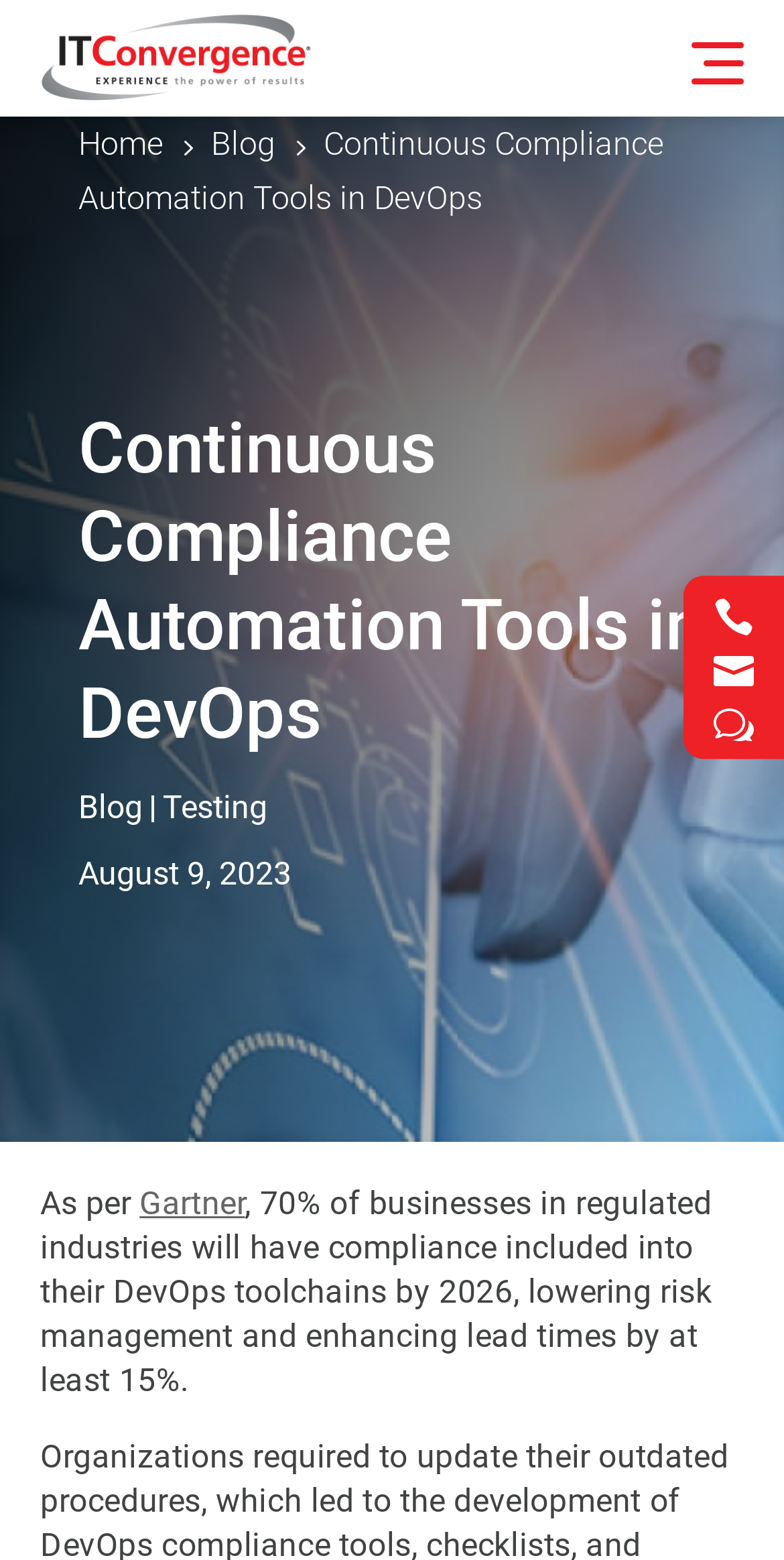What is the date of the article?
Refer to the image and give a detailed answer to the question.

The date of the article is mentioned below the main heading, which is 'August 9, 2023'. This date is likely the publication date of the article.